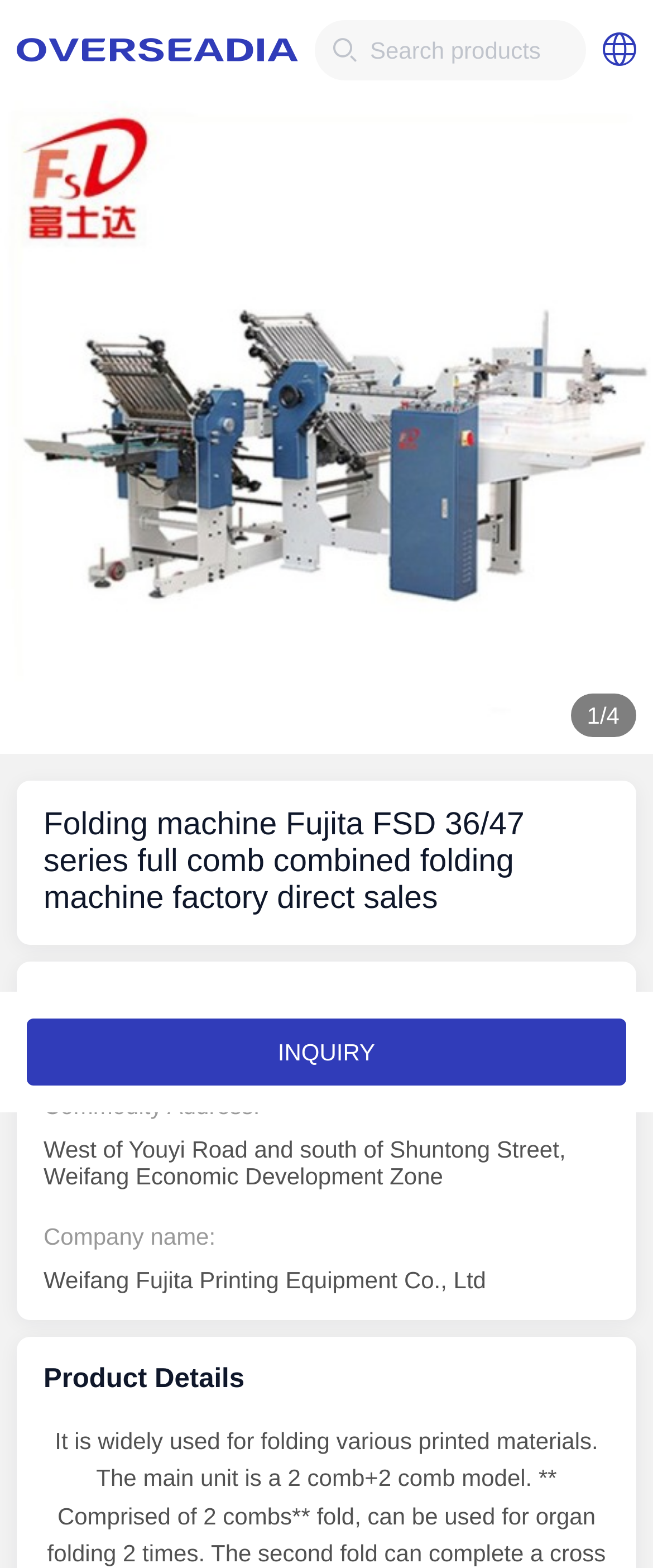Where is the company located?
Provide a comprehensive and detailed answer to the question.

I found the company location information in the section below the product image, where it says 'Commodity Address: West of Youyi Road and south of Shuntong Street, Weifang Economic Development Zone'.